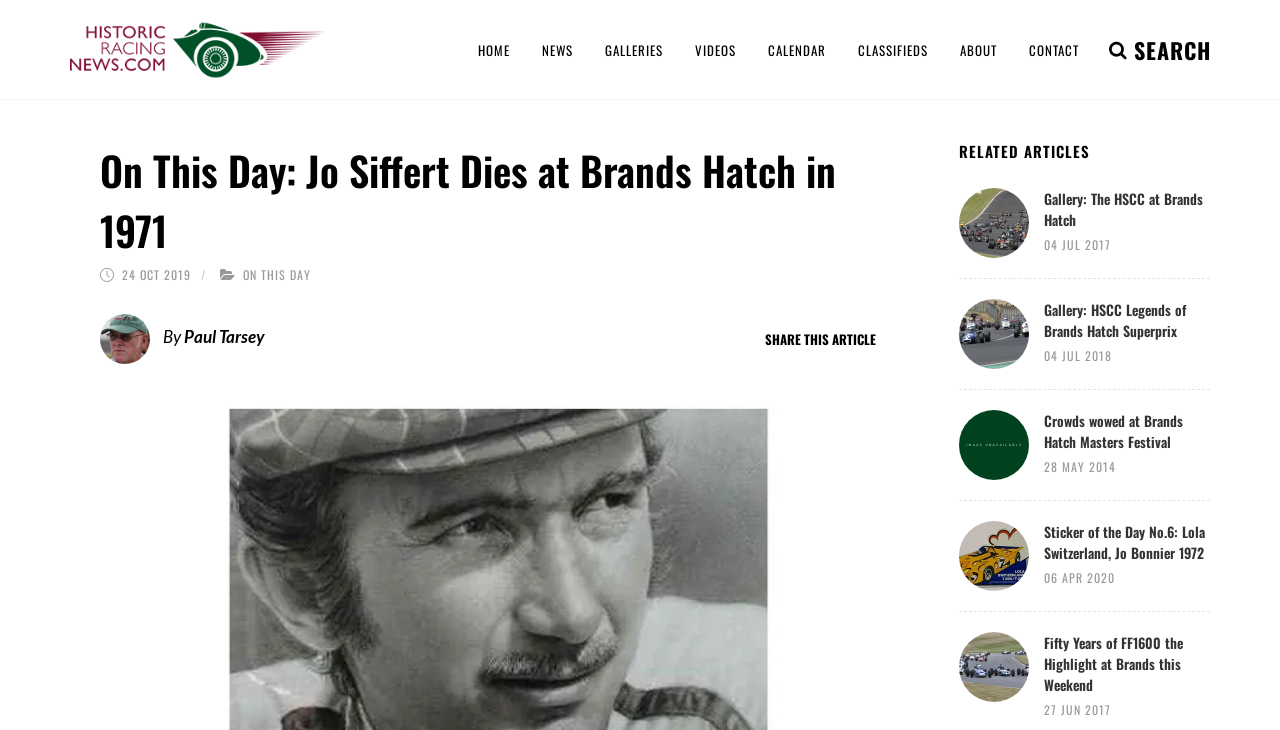What is the name of the person in the image? Look at the image and give a one-word or short phrase answer.

Paul Tarsey